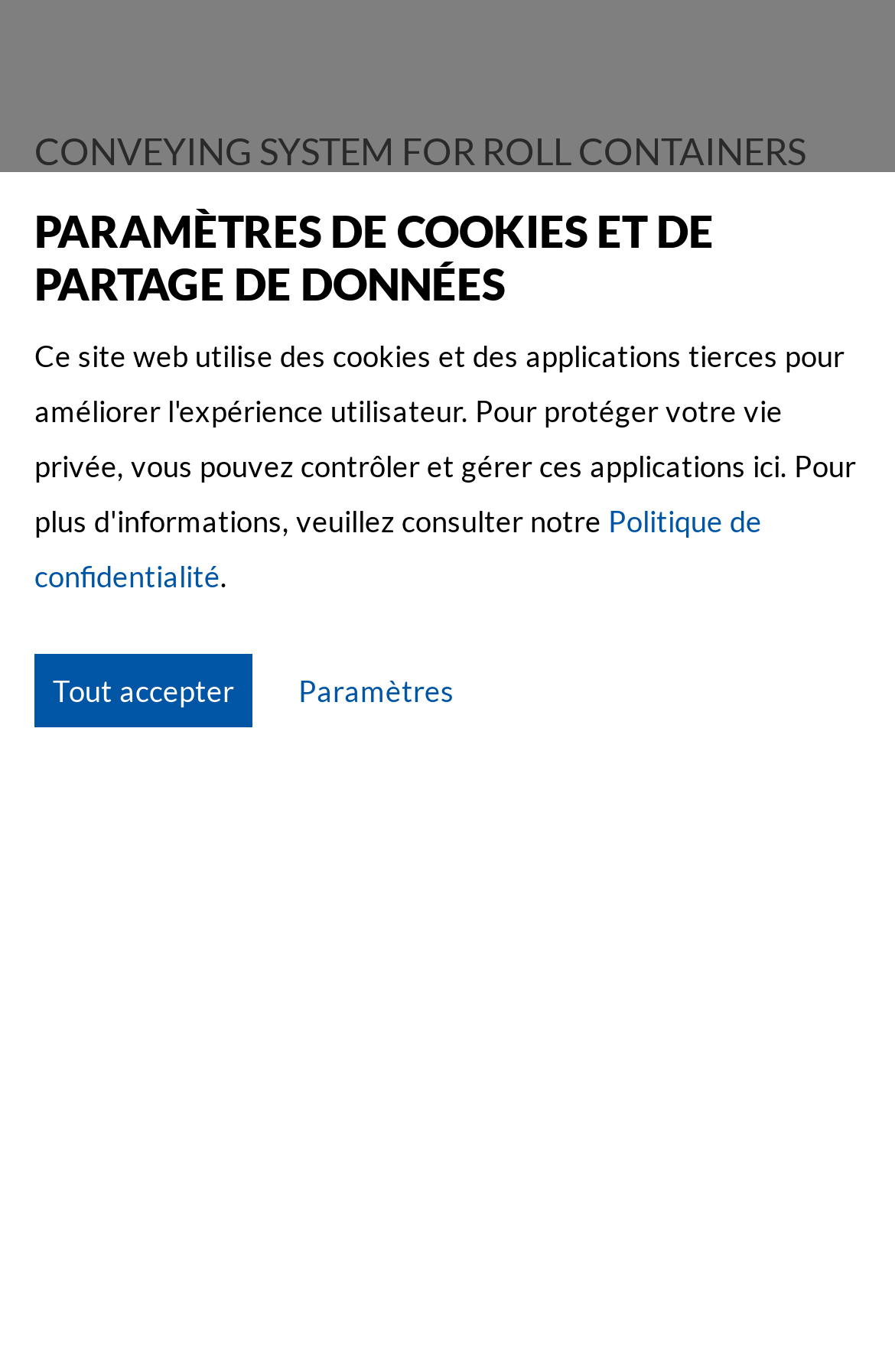Determine the bounding box coordinates for the HTML element described here: "Politique de confidentialité".

[0.038, 0.366, 0.851, 0.433]